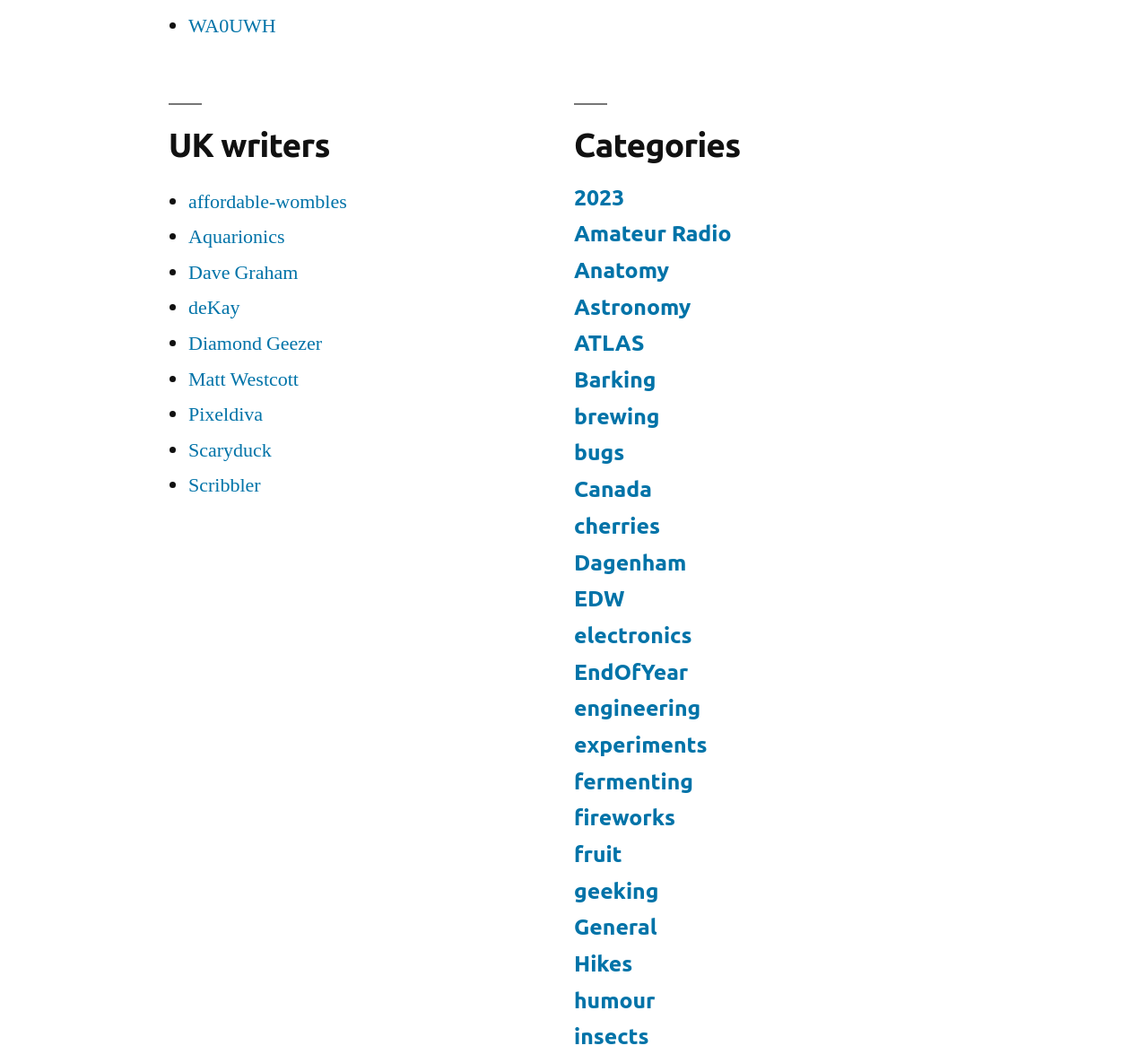Can you provide the bounding box coordinates for the element that should be clicked to implement the instruction: "Explore the topic of fermenting"?

[0.5, 0.723, 0.604, 0.747]